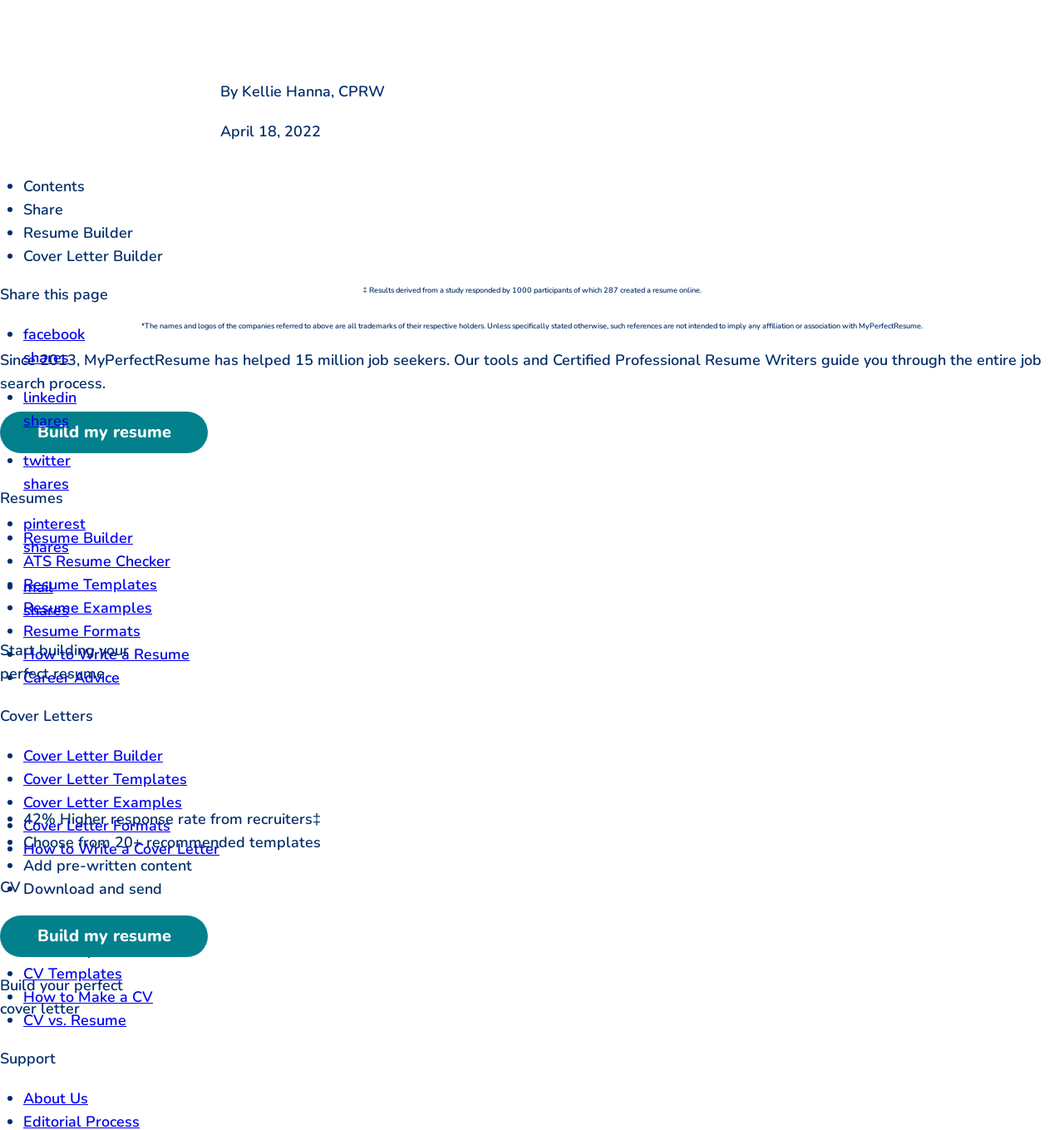What is the name of the company behind this webpage?
Examine the webpage screenshot and provide an in-depth answer to the question.

The webpage mentions 'MyPerfectResume' in the footer section, indicating that it is the company behind this webpage, which provides tools and services for resume and cover letter building.